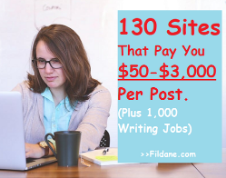Detail every significant feature and component of the image.

This image features a woman engaged in writing on her laptop, surrounded by a cozy workspace that suggests productivity and focus. Prominently displayed in bold text is the title "130 Sites That Pay You $50-$3,000 Per Post," indicating a valuable resource for individuals seeking online writing opportunities. Below the main title is a note that highlights the inclusion of "Plus 1,000 Writing Jobs," emphasizing the breadth of options available for aspiring writers. The composition of the image conveys a sense of encouragement and possibility for those looking to earn money through writing. In the bottom right corner, the website's URL, ">> Fildane.com," directs viewers to find further information about these opportunities.